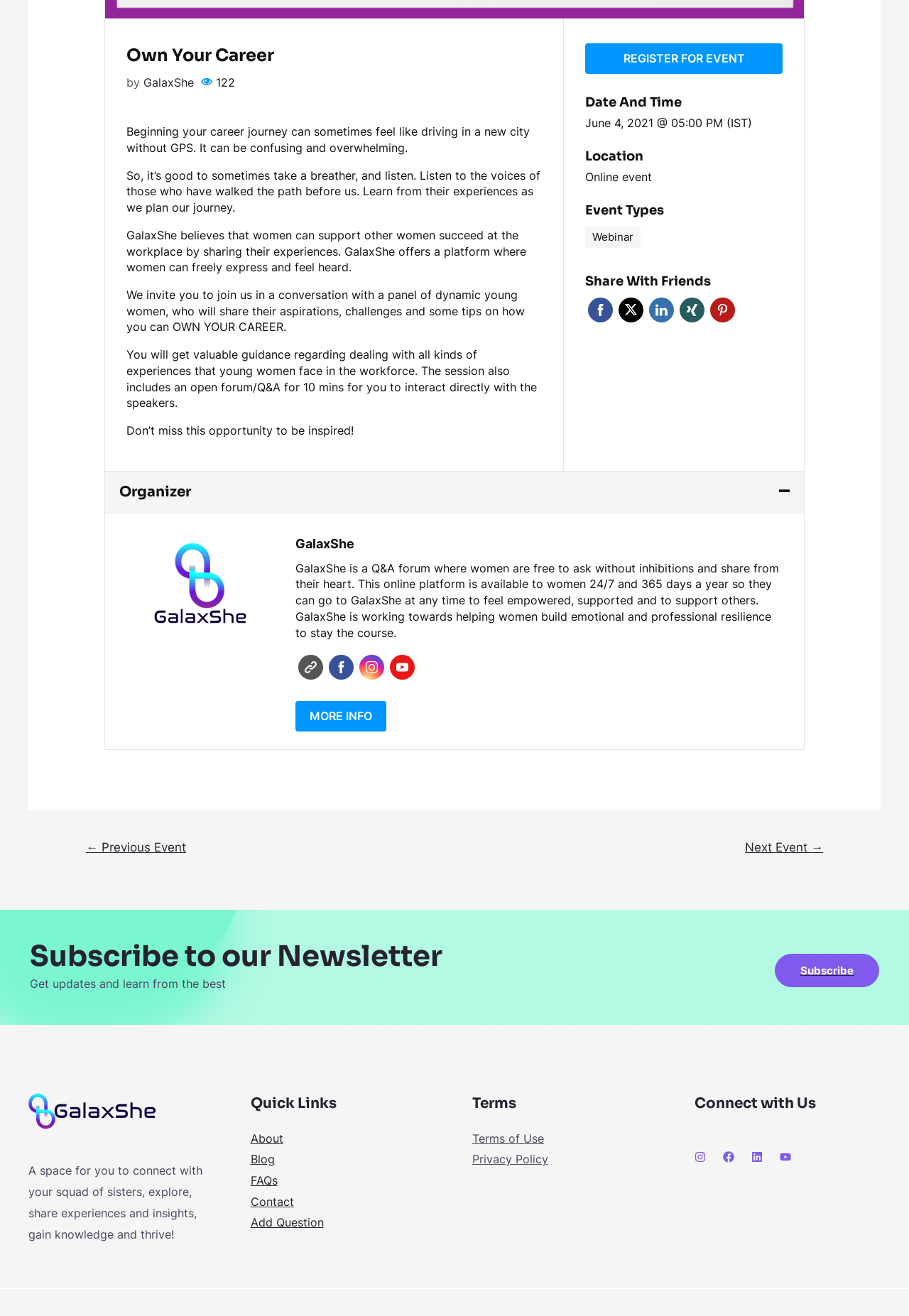What is the type of event?
Using the image, answer in one word or phrase.

Webinar